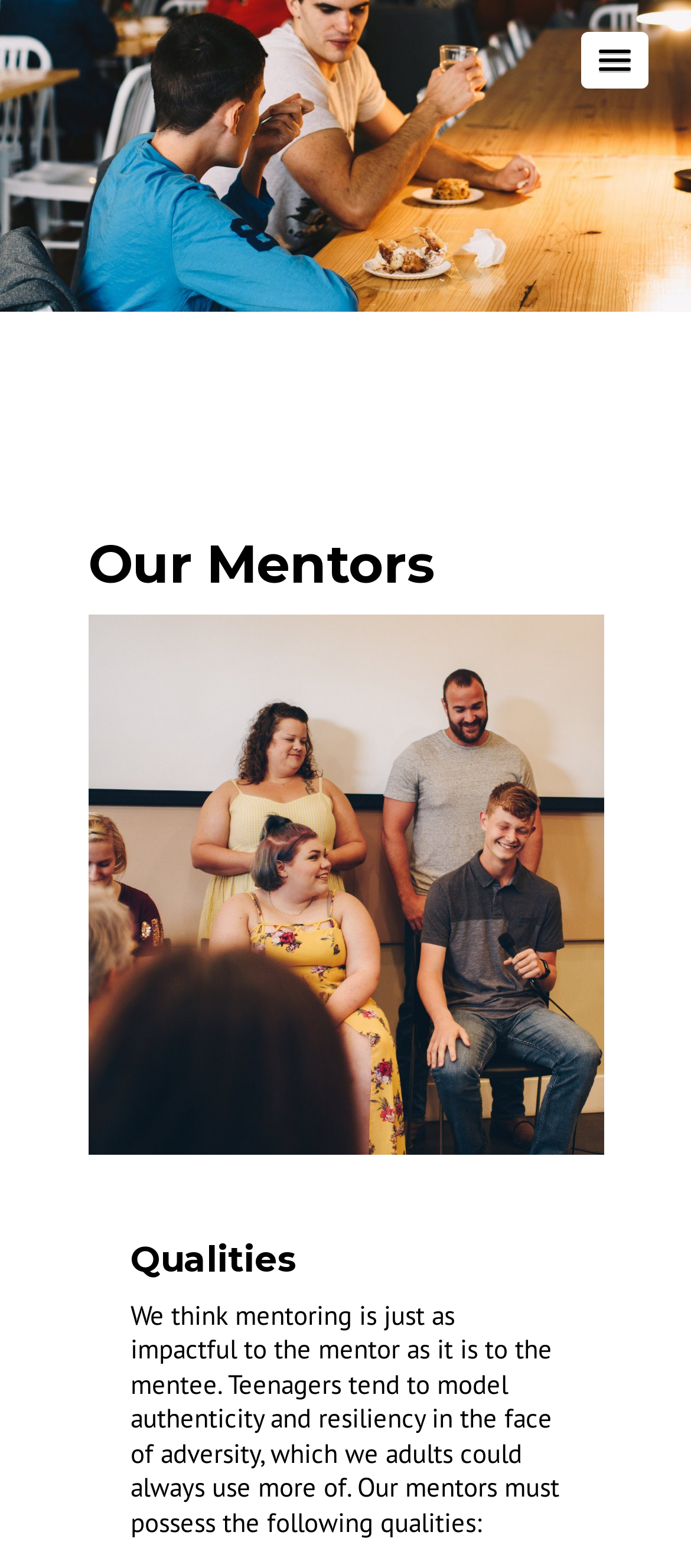What qualities must mentors possess?
Answer with a single word or phrase, using the screenshot for reference.

Authenticity and resiliency